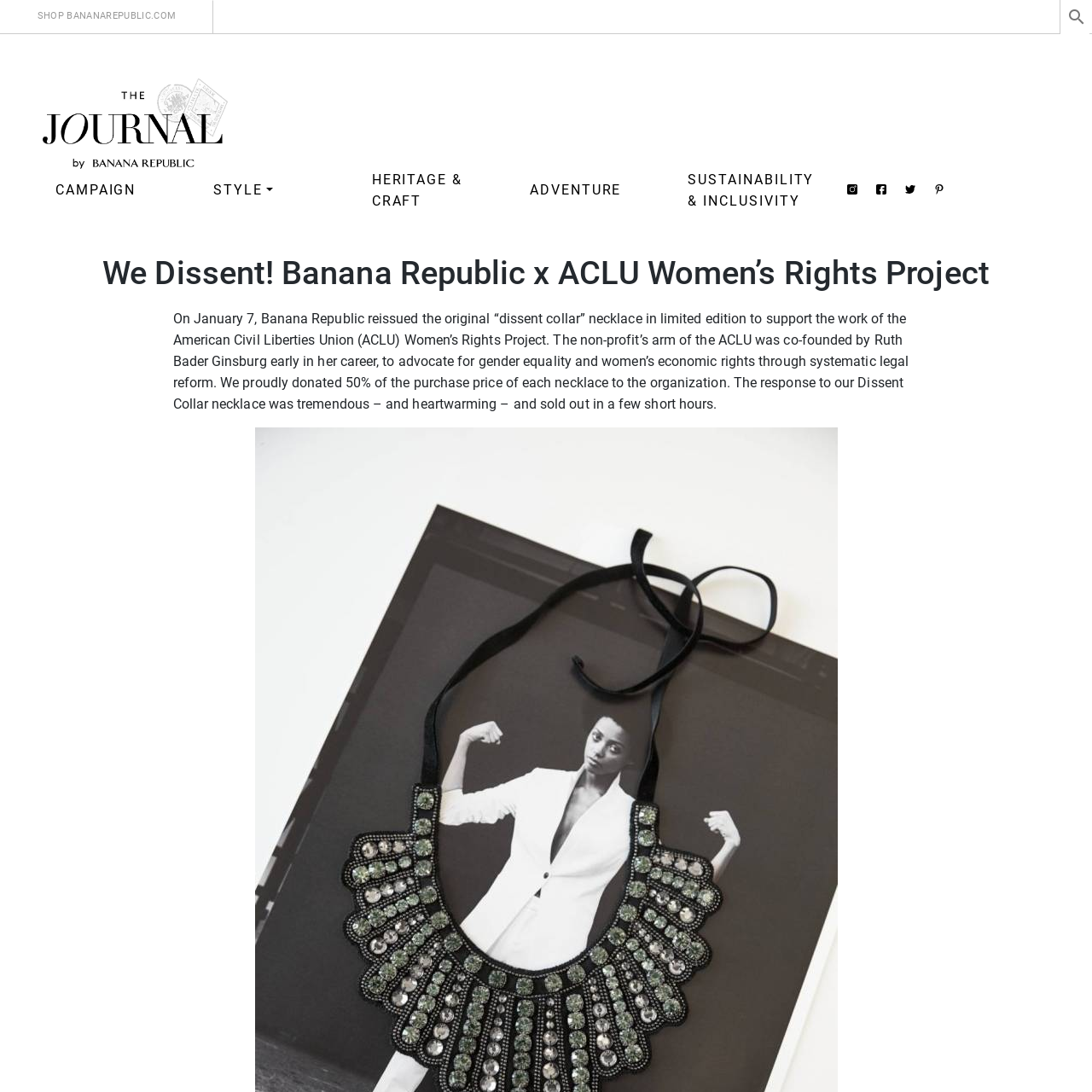Find and indicate the bounding box coordinates of the region you should select to follow the given instruction: "Search for something".

[0.97, 0.0, 1.0, 0.037]